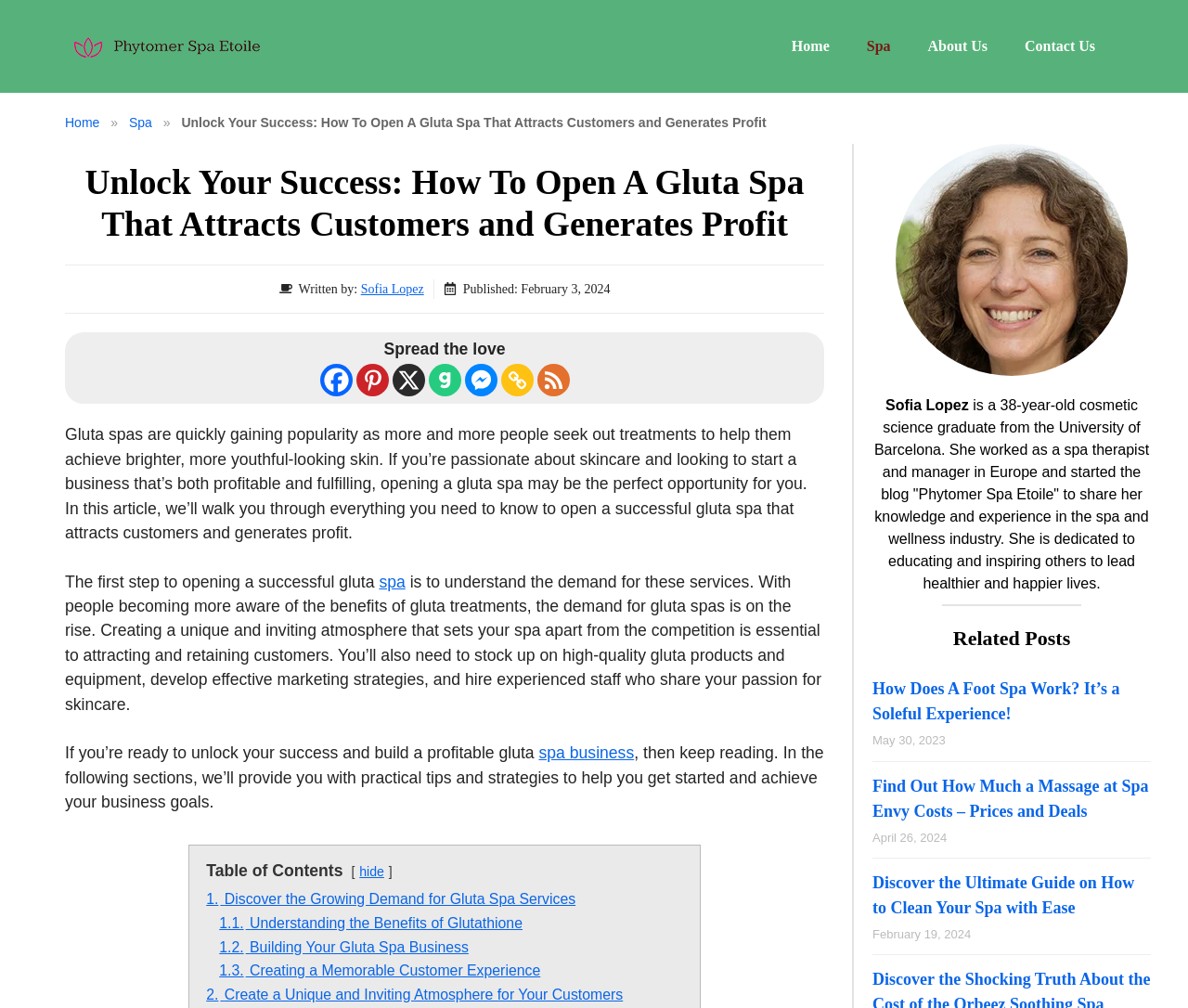How many related posts are there?
Please use the visual content to give a single word or phrase answer.

3